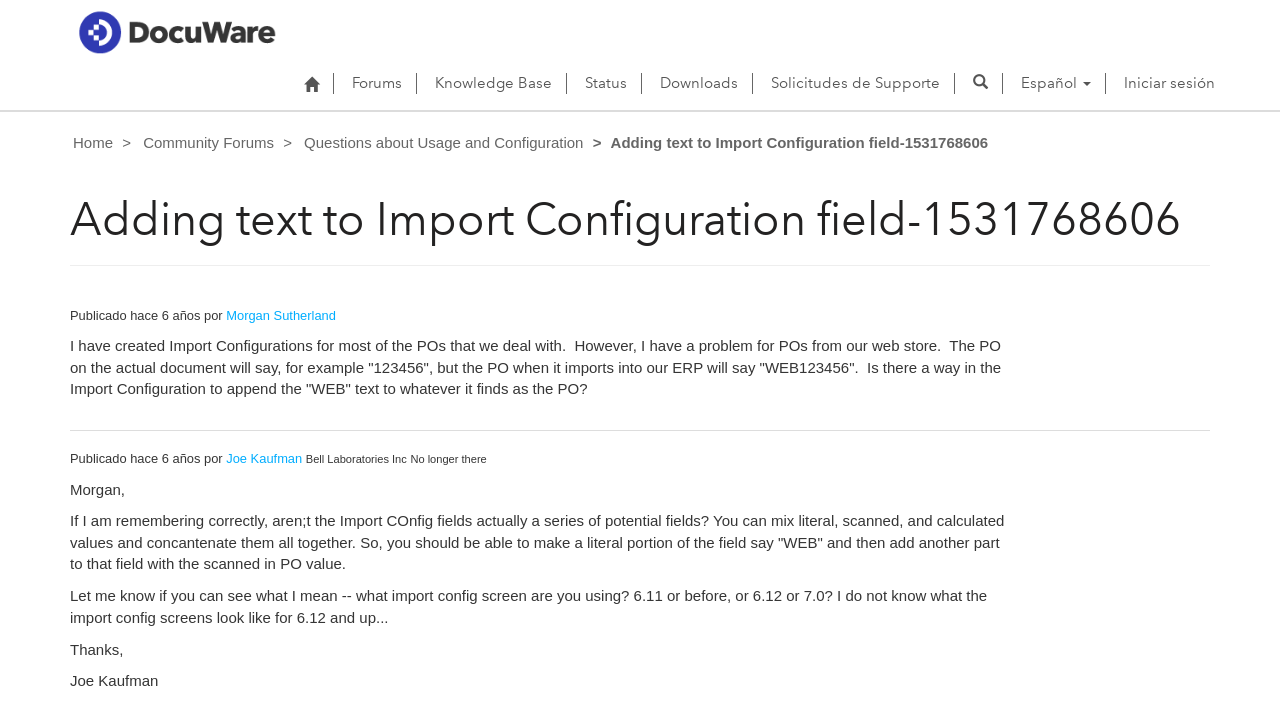Pinpoint the bounding box coordinates of the element that must be clicked to accomplish the following instruction: "View the 'Knowledge Base'". The coordinates should be in the format of four float numbers between 0 and 1, i.e., [left, top, right, bottom].

[0.332, 0.08, 0.439, 0.15]